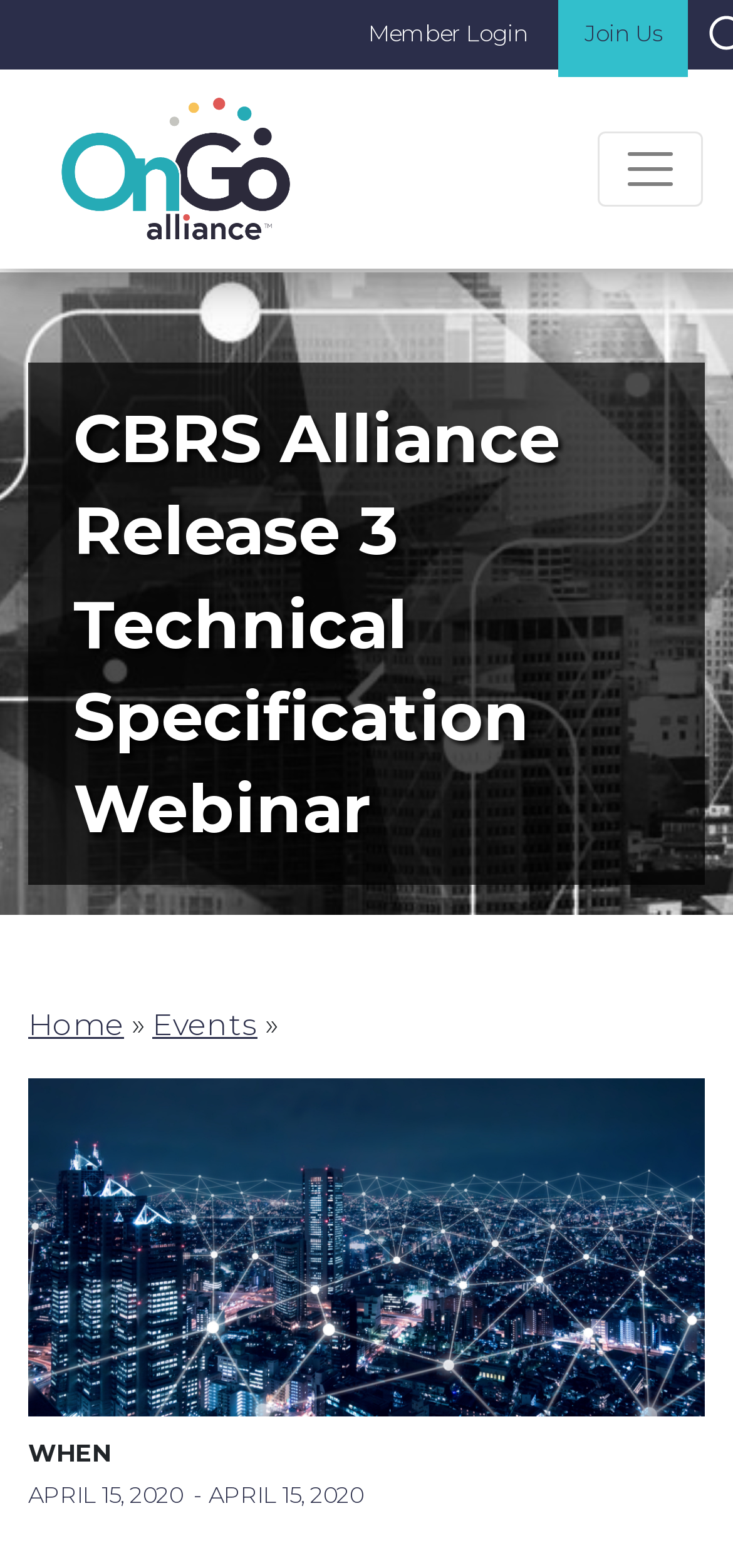Offer an in-depth caption of the entire webpage.

The webpage is about the CBRS Alliance Release 3 Technical Specification Webinar, which is related to the next generation of LTE. At the top of the page, there are three links: "Member Login" and "Join Us" on the right side, and "Home" on the left side, accompanied by a small "Home" icon. 

Below these links, there is a main heading that spans almost the entire width of the page, stating the title of the webinar. Underneath this heading, there are three navigation links: "Home", "»", and "Events". The "Events" link has an associated image that takes up most of the page's width.

Further down, there is a section with the details of the webinar, including the date "APRIL 15, 2020 - APRIL 15, 2020" and a label "WHEN".